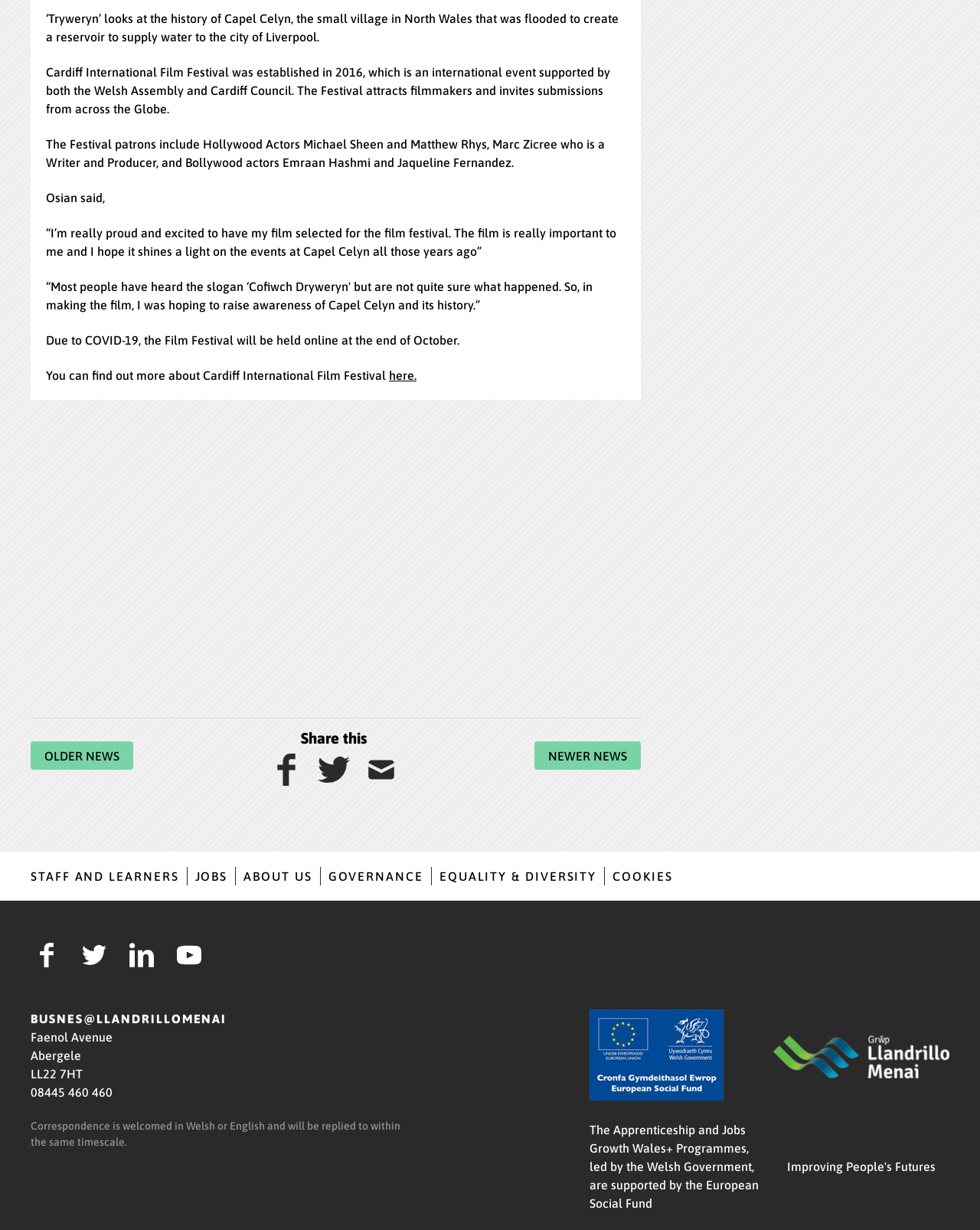Please find the bounding box coordinates of the element that needs to be clicked to perform the following instruction: "Open full screen image". The bounding box coordinates should be four float numbers between 0 and 1, represented as [left, top, right, bottom].

[0.031, 0.325, 0.239, 0.408]